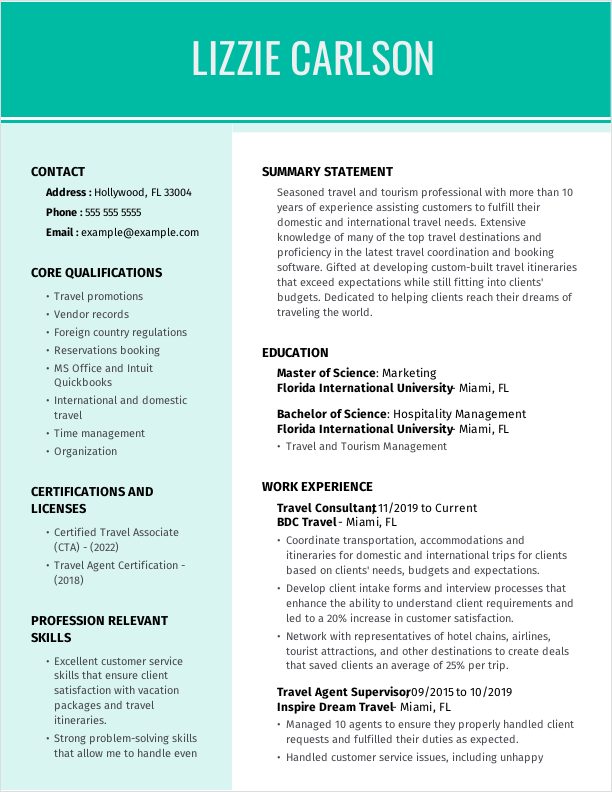What sections are included in the CV template?
Offer a detailed and full explanation in response to the question.

The CV template includes well-organized sections for showcasing relevant qualifications and experiences, such as contact information, core qualifications, summary statement, education, certifications, professional skills, and work experience.